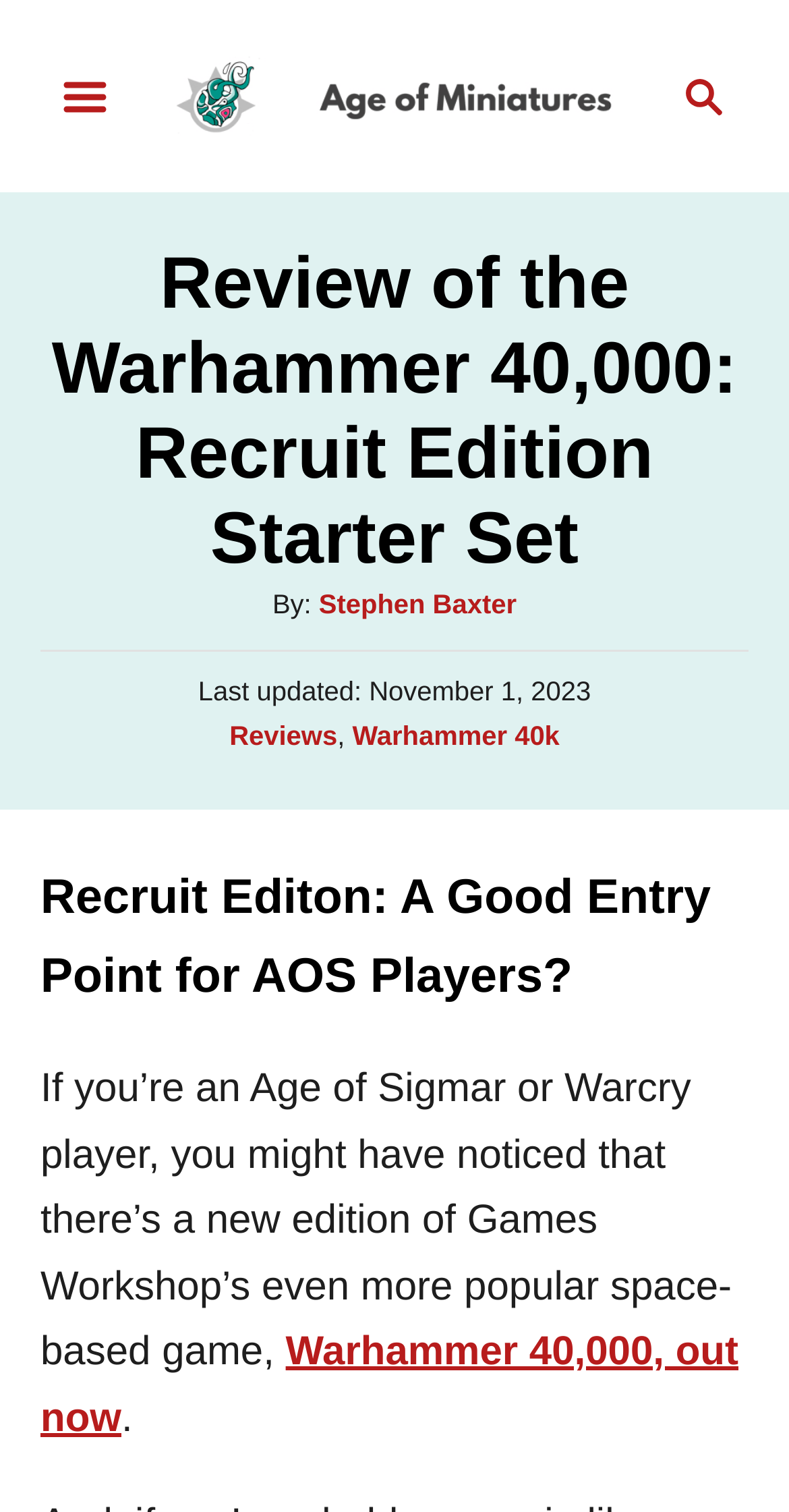What is the date of the last update?
Use the screenshot to answer the question with a single word or phrase.

November 1, 2023